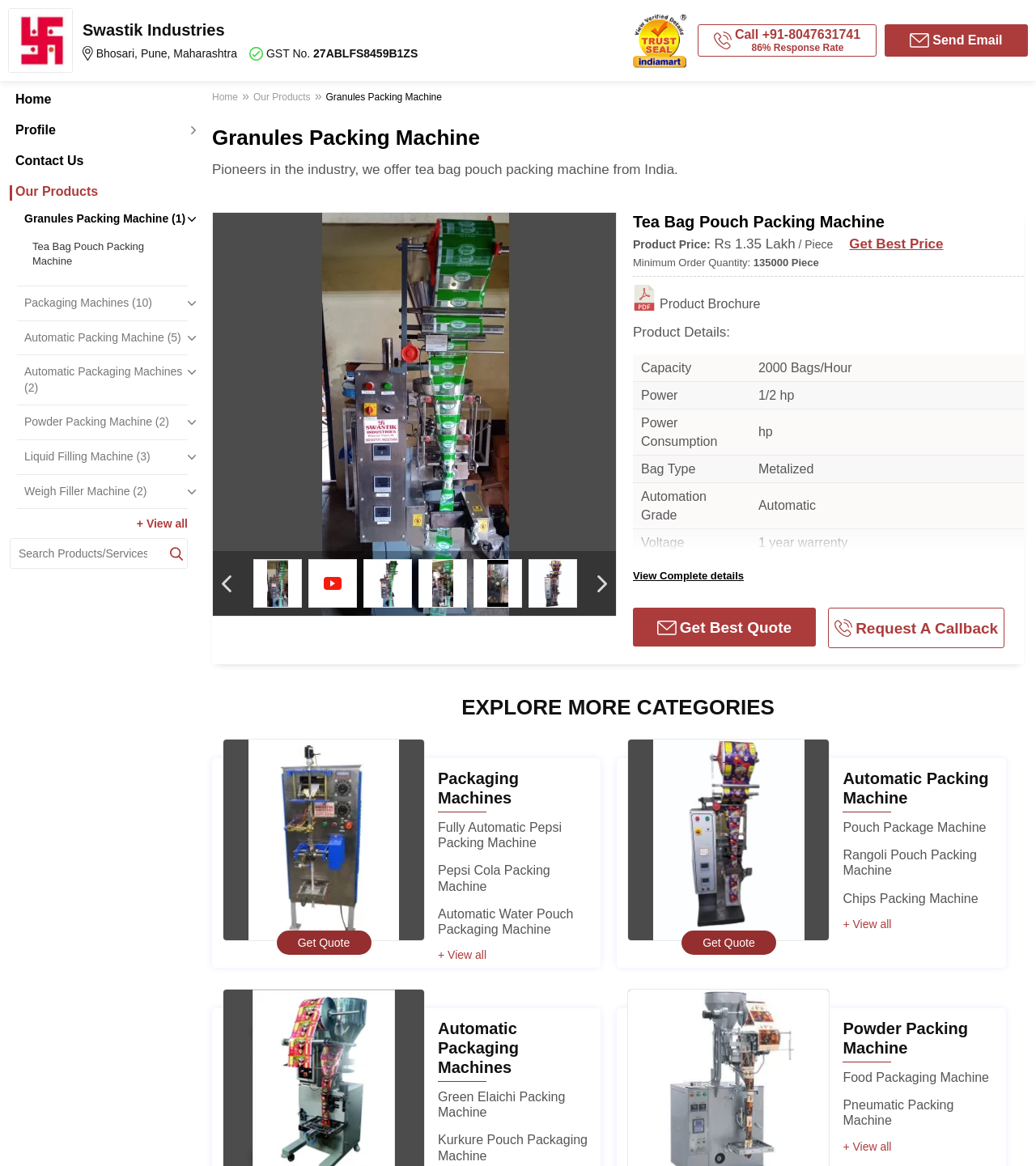Please specify the coordinates of the bounding box for the element that should be clicked to carry out this instruction: "View all products". The coordinates must be four float numbers between 0 and 1, formatted as [left, top, right, bottom].

[0.132, 0.444, 0.181, 0.454]